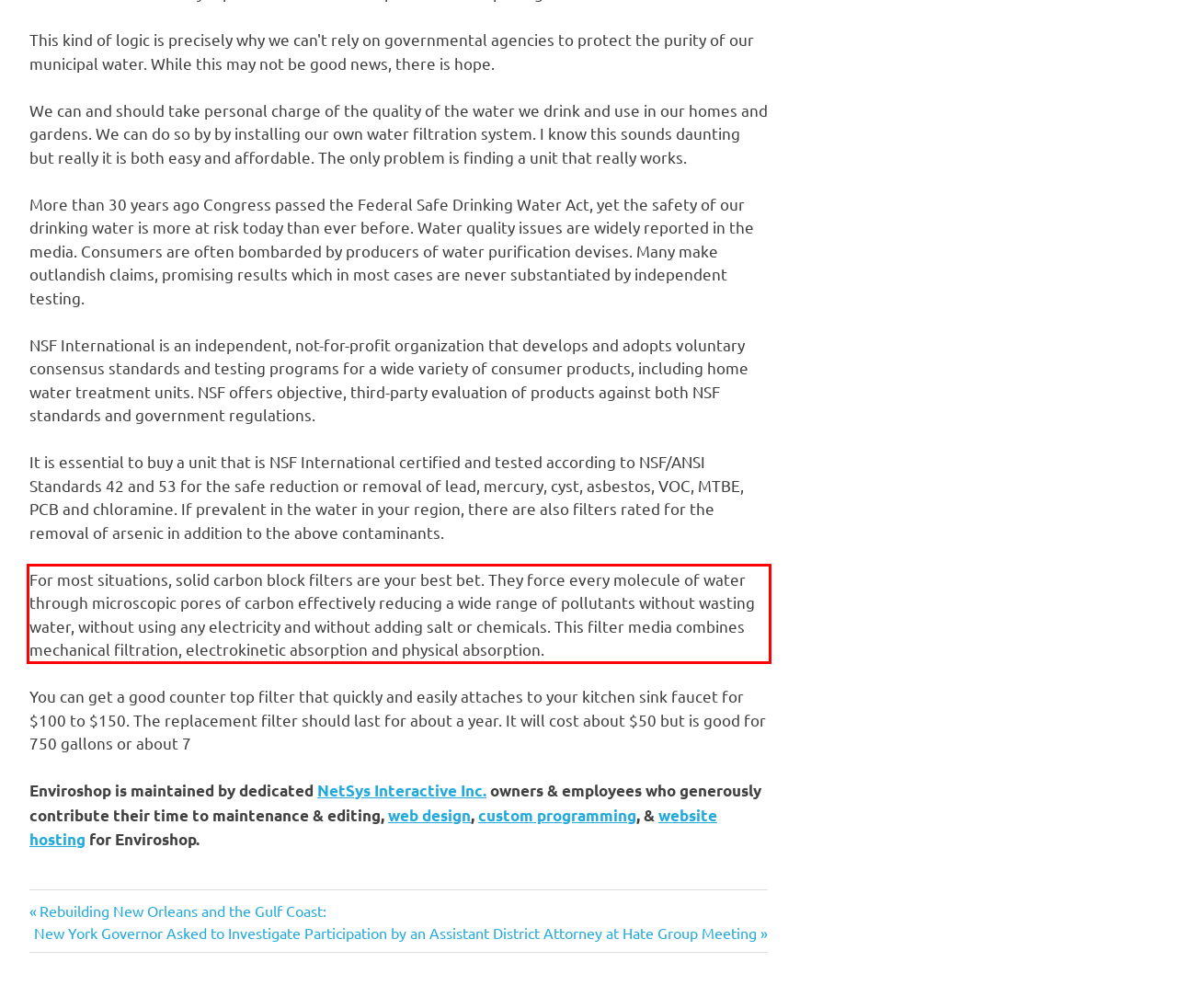Given a screenshot of a webpage, locate the red bounding box and extract the text it encloses.

For most situations, solid carbon block filters are your best bet. They force every molecule of water through microscopic pores of carbon effectively reducing a wide range of pollutants without wasting water, without using any electricity and without adding salt or chemicals. This filter media combines mechanical filtration, electrokinetic absorption and physical absorption.